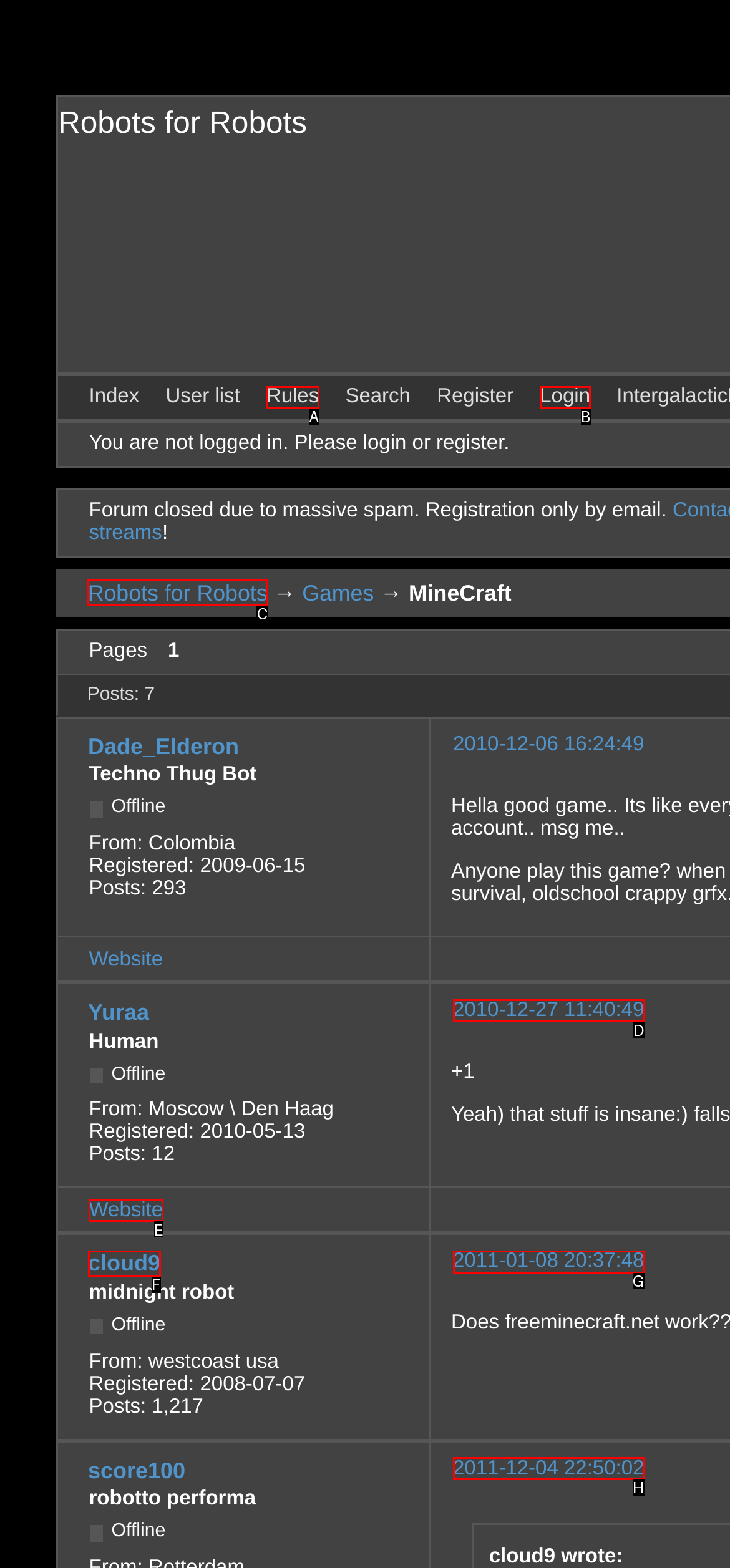Choose the HTML element that best fits the given description: Yuraa's Website. Answer by stating the letter of the option.

E